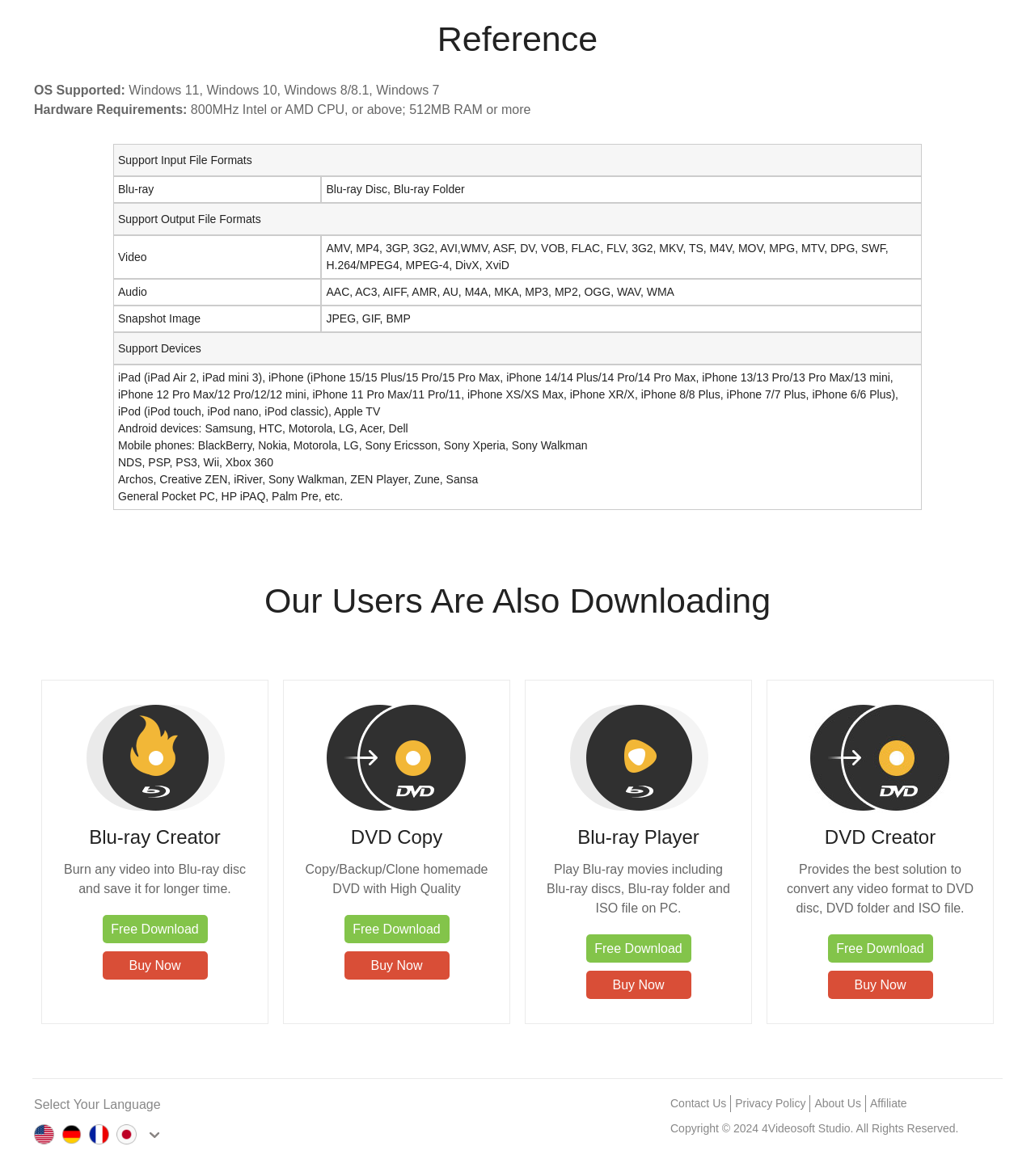How many output file formats are supported for video?
Please respond to the question thoroughly and include all relevant details.

In the table, under 'Support Output File Formats', there are 14 video file formats listed, including AMV, MP4, 3GP, and more.